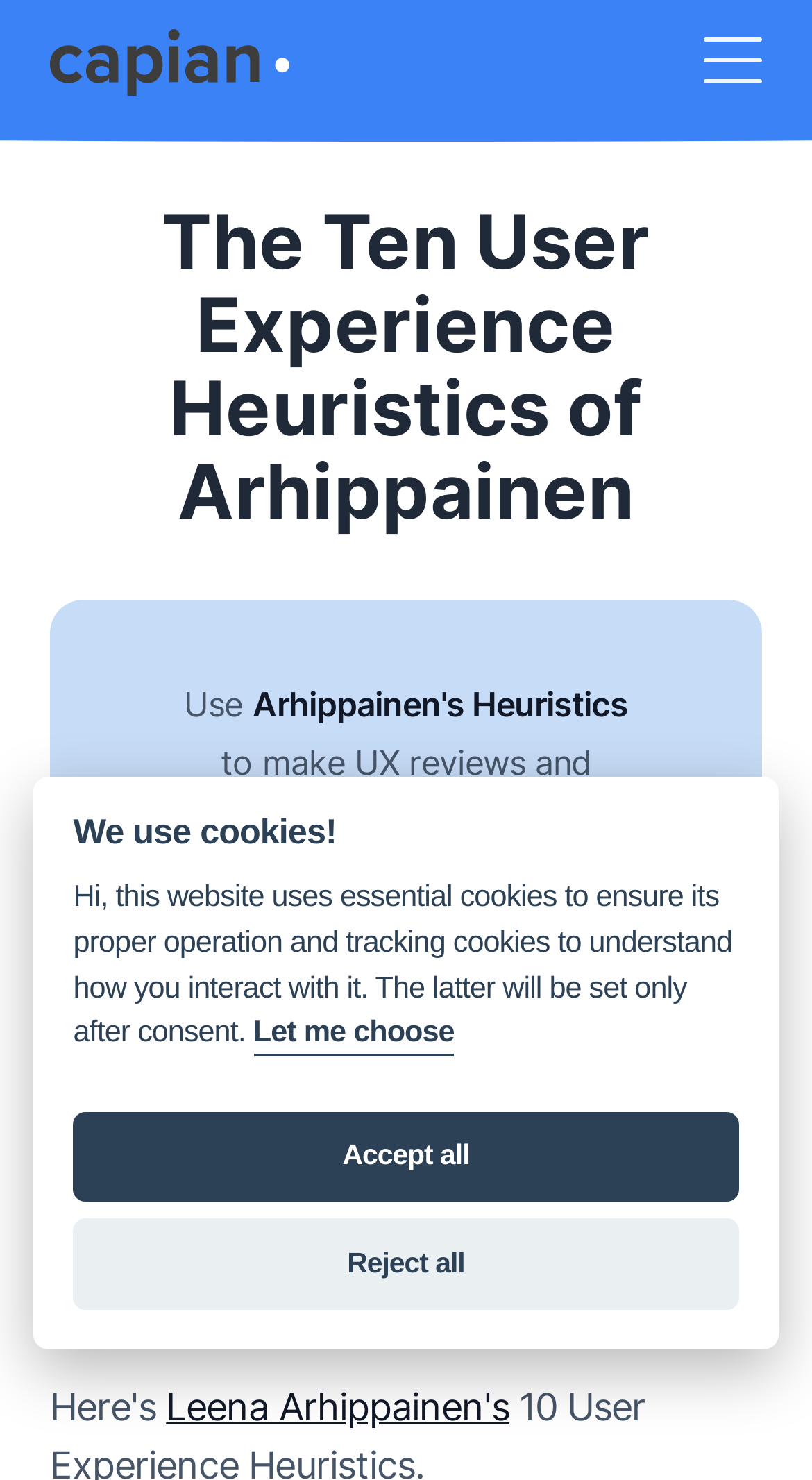Please respond to the question using a single word or phrase:
Who is the author of the user experience heuristics?

Leena Arhippainen